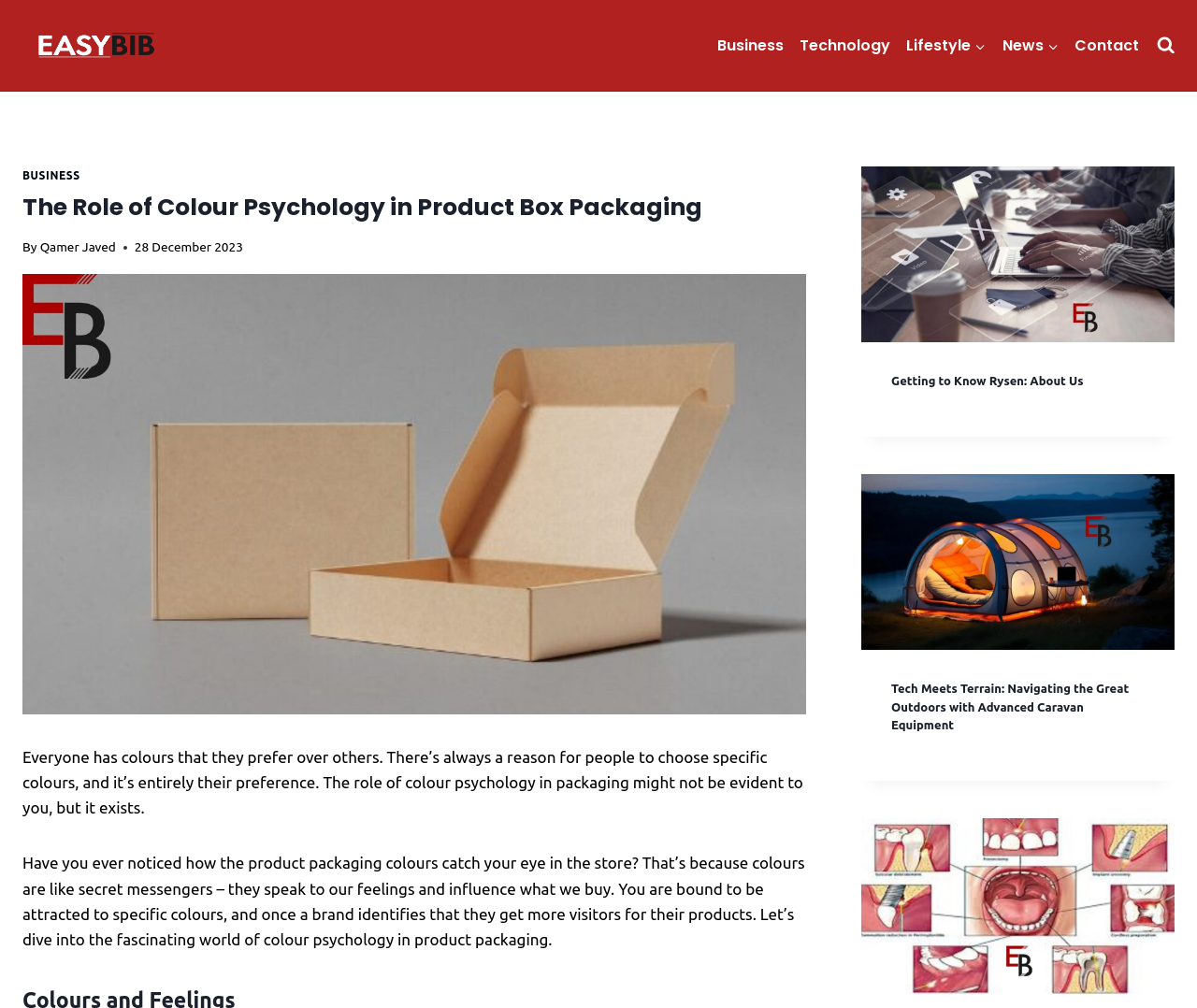Please specify the bounding box coordinates of the element that should be clicked to execute the given instruction: 'Read the article 'Tech Meets Terrain: Navigating the Great Outdoors with Advanced Caravan Equipment''. Ensure the coordinates are four float numbers between 0 and 1, expressed as [left, top, right, bottom].

[0.745, 0.675, 0.956, 0.729]